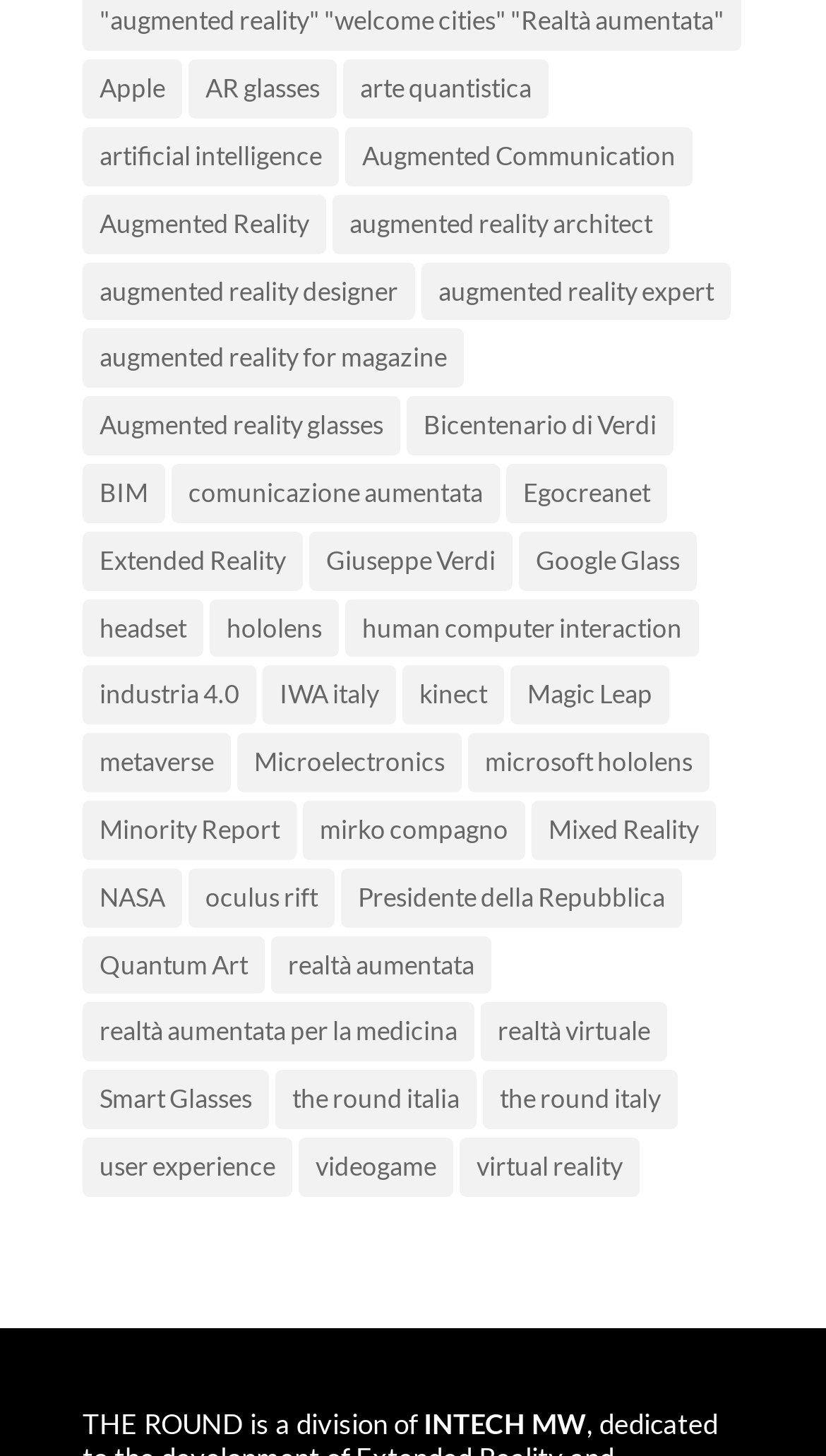Please provide the bounding box coordinates for the UI element as described: "videogame". The coordinates must be four floats between 0 and 1, represented as [left, top, right, bottom].

[0.362, 0.781, 0.549, 0.822]